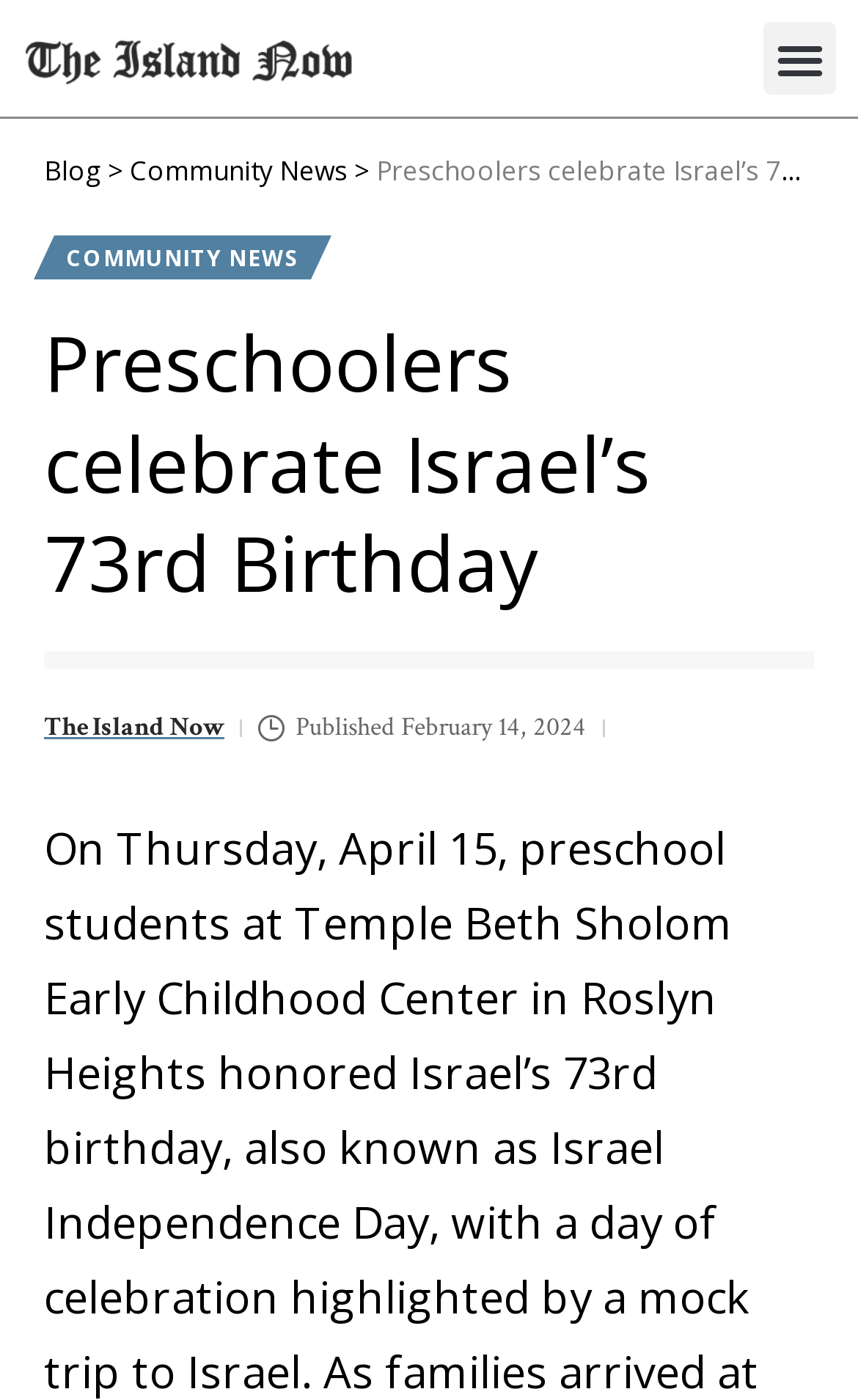Detail the various sections and features present on the webpage.

The webpage appears to be a news article page, specifically from "The Island Now Community News". At the top left of the page, there is a link with no text, followed by a "Menu Toggle" button on the top right. Below the button, there is a header section that spans almost the entire width of the page. Within the header, there are several links, including "Blog", "Community News", and "COMMUNITY NEWS", which are positioned horizontally next to each other. 

Below the header, there is a prominent heading that reads "Preschoolers celebrate Israel’s 73rd Birthday". This heading is centered and takes up a significant portion of the page's width. 

Further down, there is a link to "The Island Now" on the left, accompanied by a timestamp on the right, which indicates that the article was "Published February 14, 2024".